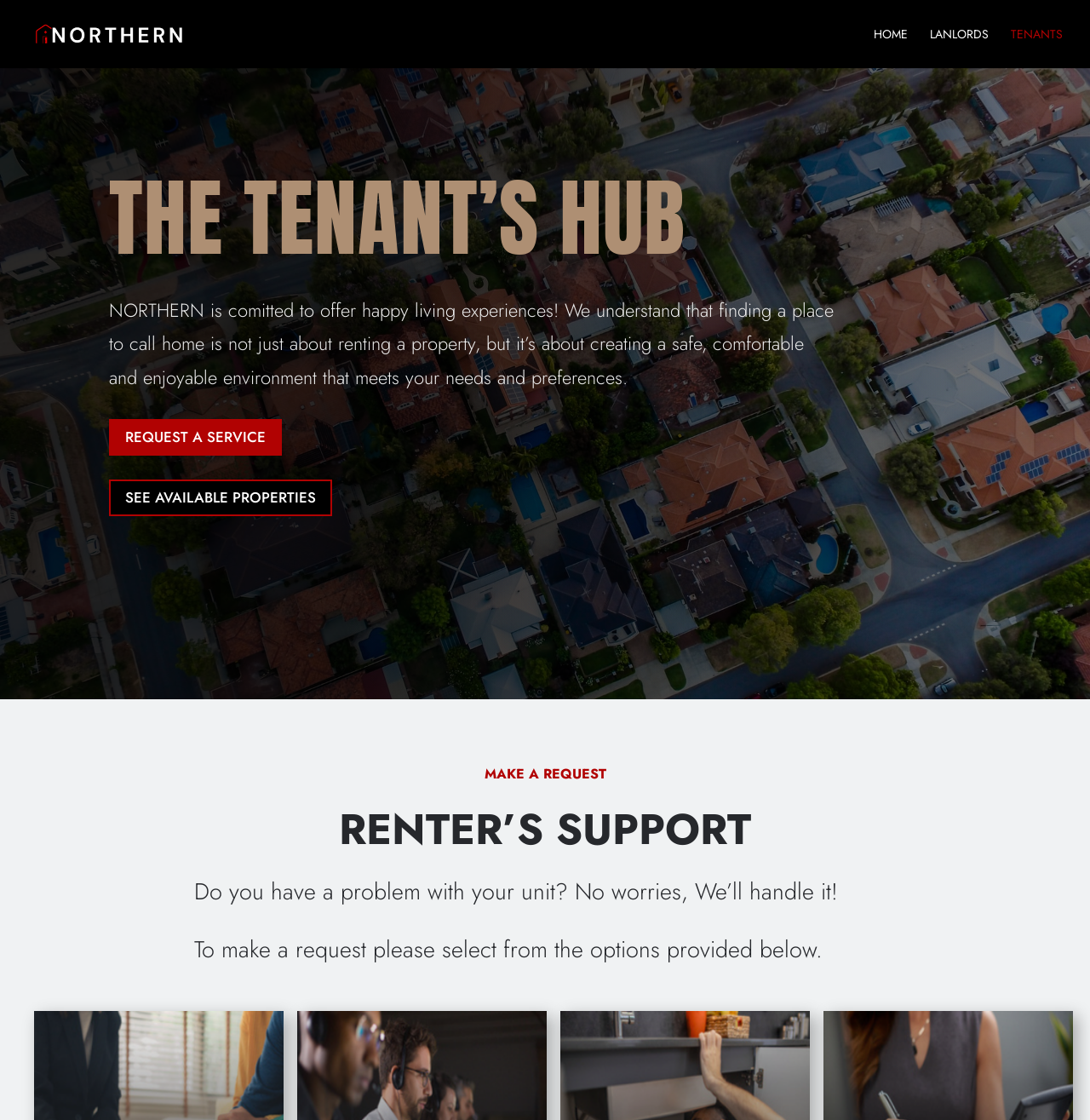Please find the bounding box for the UI component described as follows: "Home".

[0.802, 0.025, 0.833, 0.061]